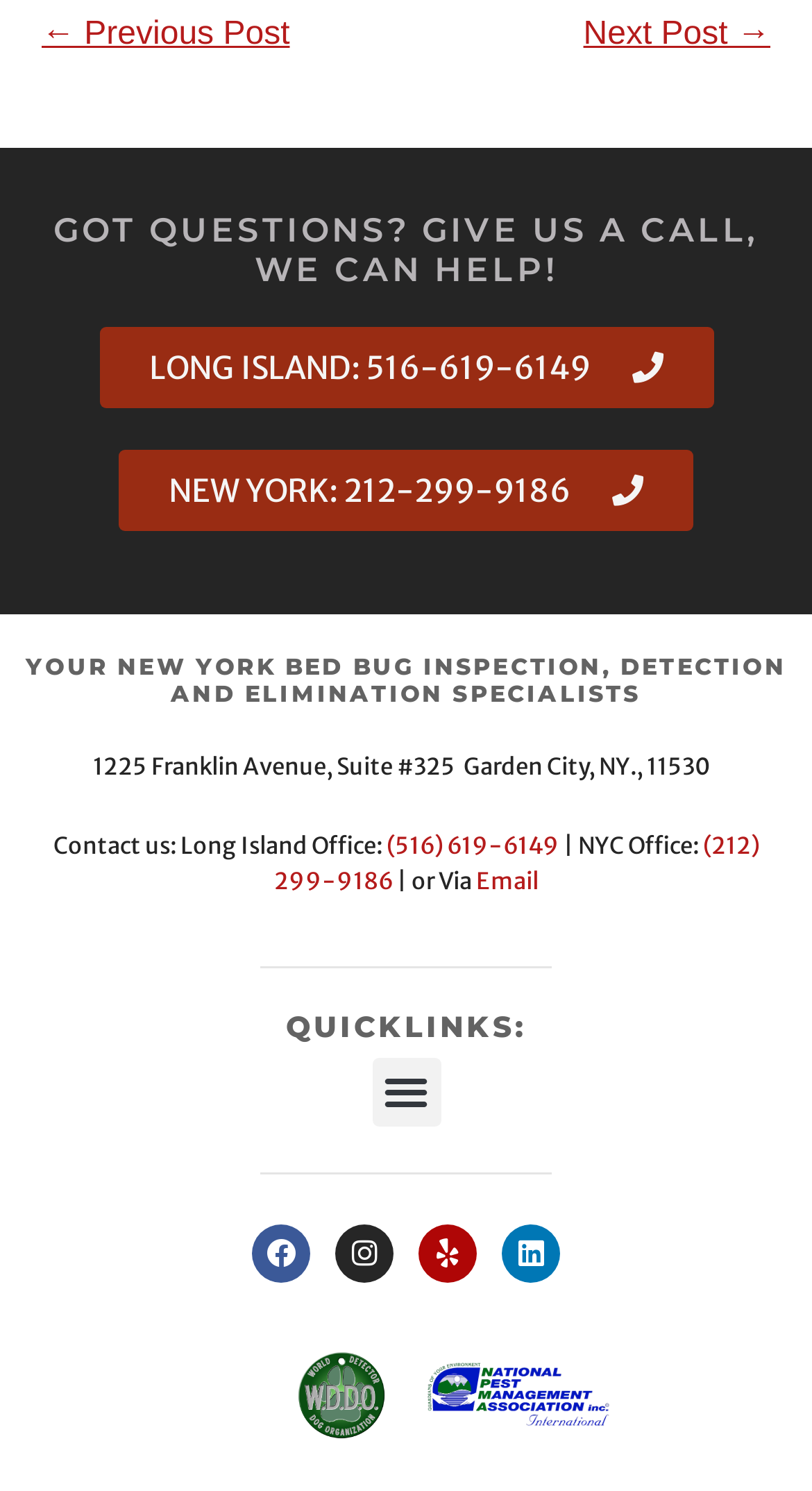Locate the bounding box coordinates of the element I should click to achieve the following instruction: "View NYC office contact".

[0.337, 0.557, 0.935, 0.601]